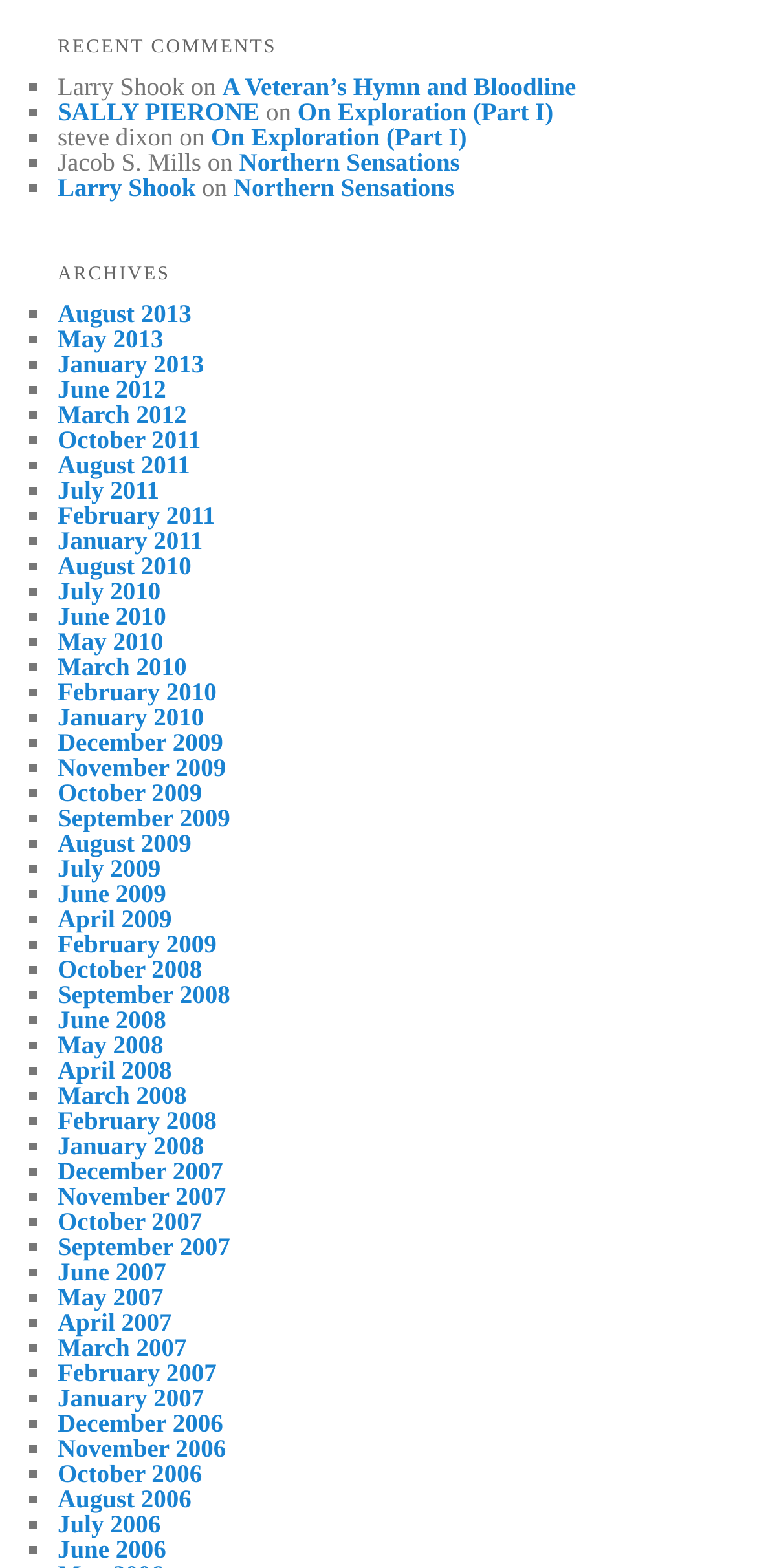What is the title of the second section?
Please give a detailed answer to the question using the information shown in the image.

The second section title can be found below the 'RECENT COMMENTS' section, which is 'ARCHIVES'.